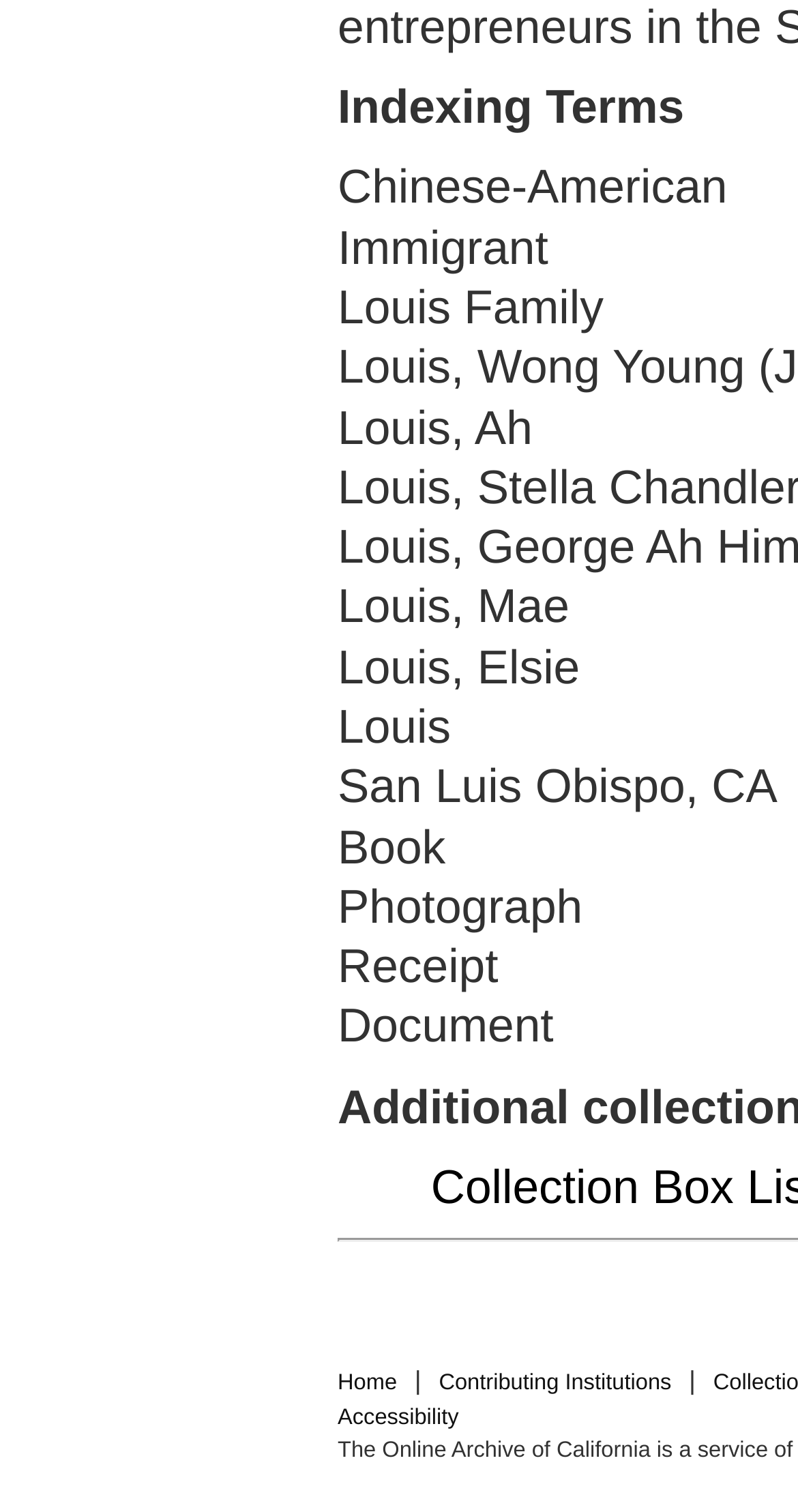What is the first indexing term?
Using the image, elaborate on the answer with as much detail as possible.

The first indexing term is 'Chinese-American' which is located at the top of the webpage, below the 'Indexing Terms' label.